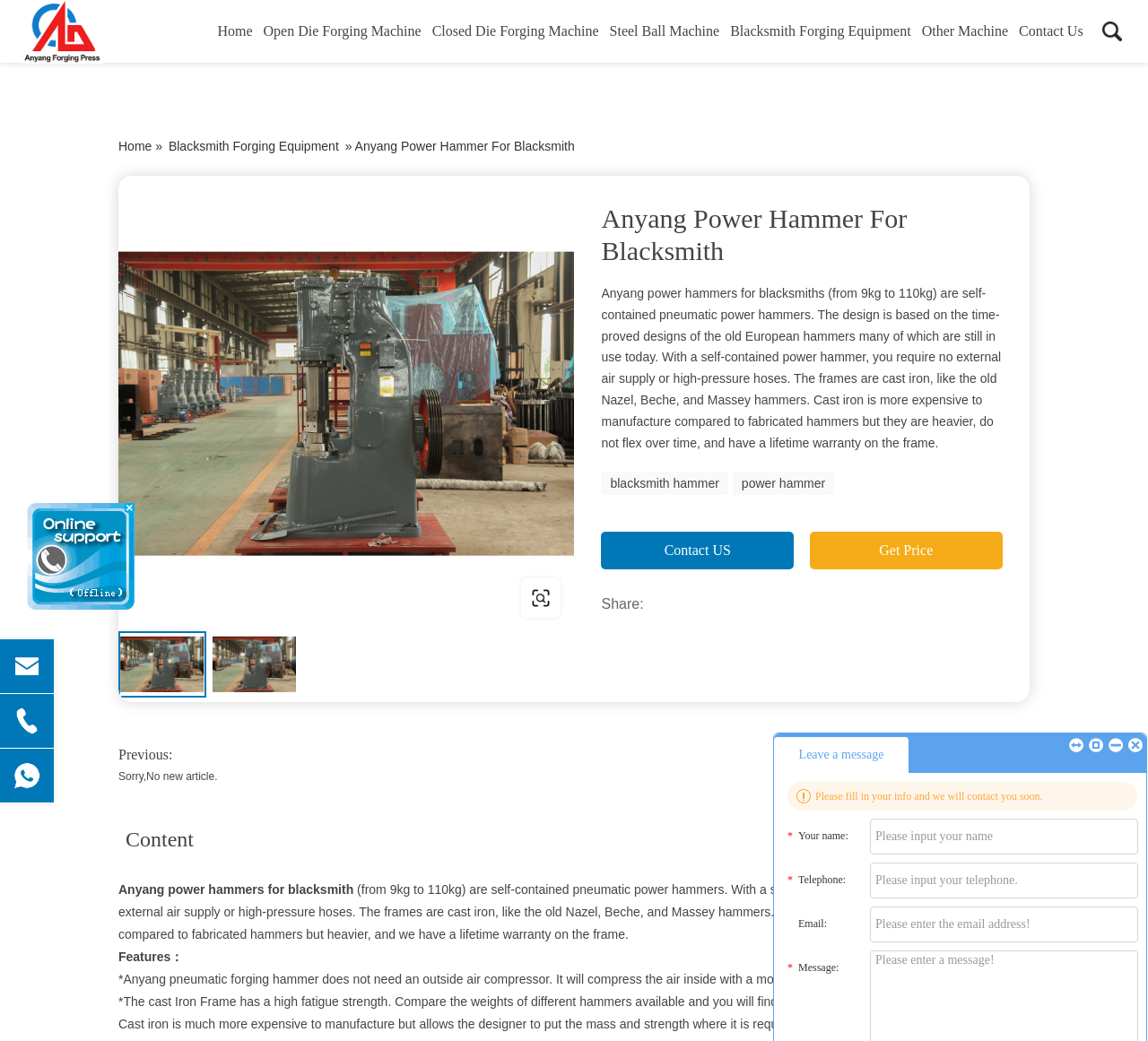Summarize the webpage with a detailed and informative caption.

This webpage is about Anyang power hammers for blacksmiths, specifically showcasing their products and features. At the top, there is a navigation menu with links to different sections of the website, including "Home", "Open Die Forging Machine", "Closed Die Forging Machine", "Steel Ball Machine", "Blacksmith Forging Equipment", "Other Machine", and "Contact Us".

Below the navigation menu, there is a breadcrumb trail indicating the current page's location within the website. The main content area is divided into two sections. On the left, there is an image of an Anyang power hammer, and on the right, there is a heading "Anyang Power Hammer For Blacksmith" followed by a descriptive text about the product.

The text explains that Anyang power hammers are self-contained pneumatic power hammers that do not require an external air supply or high-pressure hoses. It also highlights the durability and stability of the cast iron frames, which come with a lifetime warranty. There are also links to related pages, such as "blacksmith hammer" and "power hammer", as well as a "Contact US" and "Get Price" button.

Further down the page, there is a section with social media sharing links and a "Previous" and "Next" navigation button. Below that, there is a brief text summarizing the content of the page, followed by a detailed list of features, including the fact that Anyang pneumatic forging hammers do not need an outside air compressor.

At the bottom of the page, there are several small images, likely representing social media icons or other website features. There is also an image with a message indicating that no operator is online, and an invitation to leave a message for a prompt response.